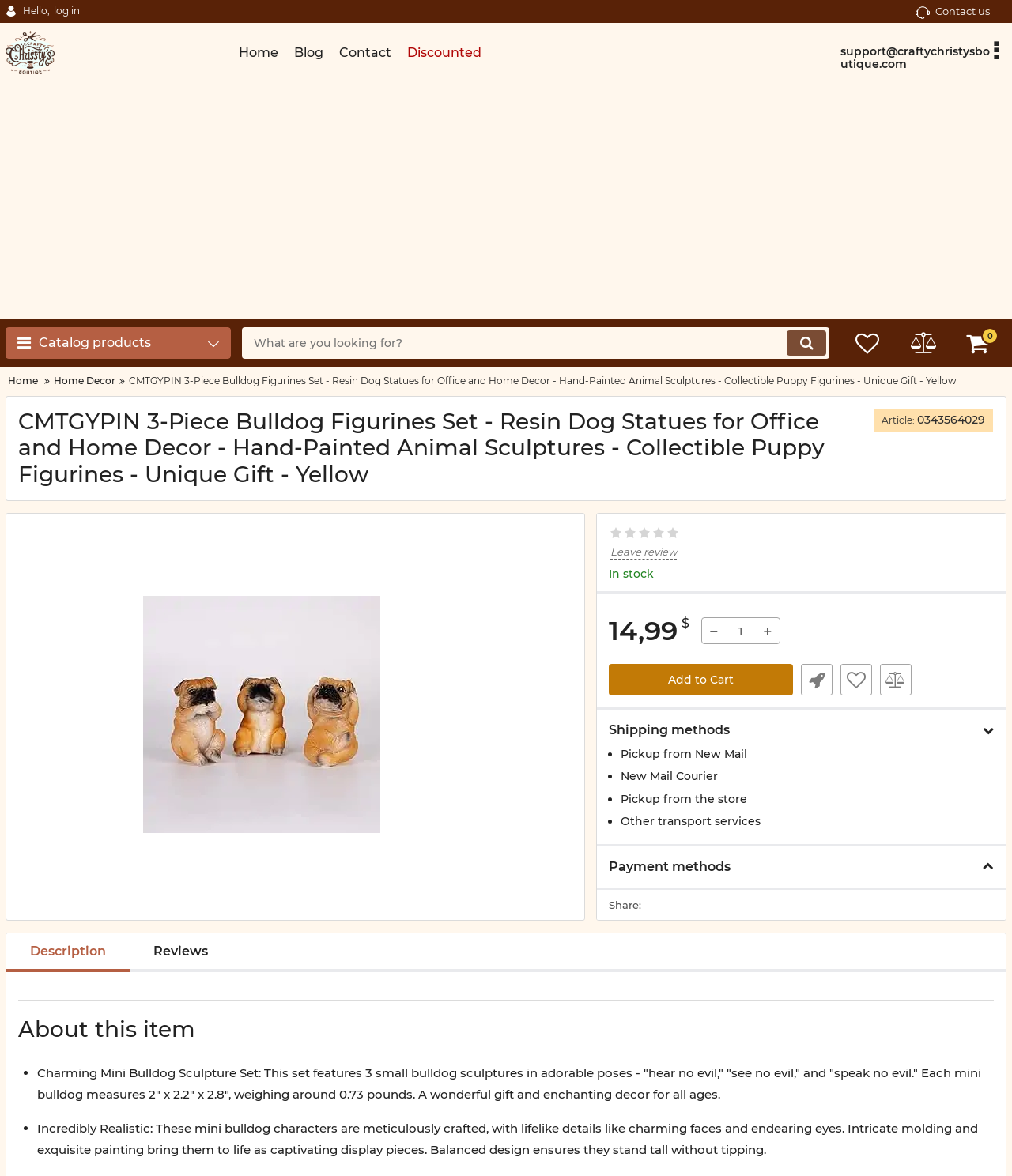Determine the coordinates of the bounding box that should be clicked to complete the instruction: "add to cart". The coordinates should be represented by four float numbers between 0 and 1: [left, top, right, bottom].

[0.601, 0.564, 0.784, 0.591]